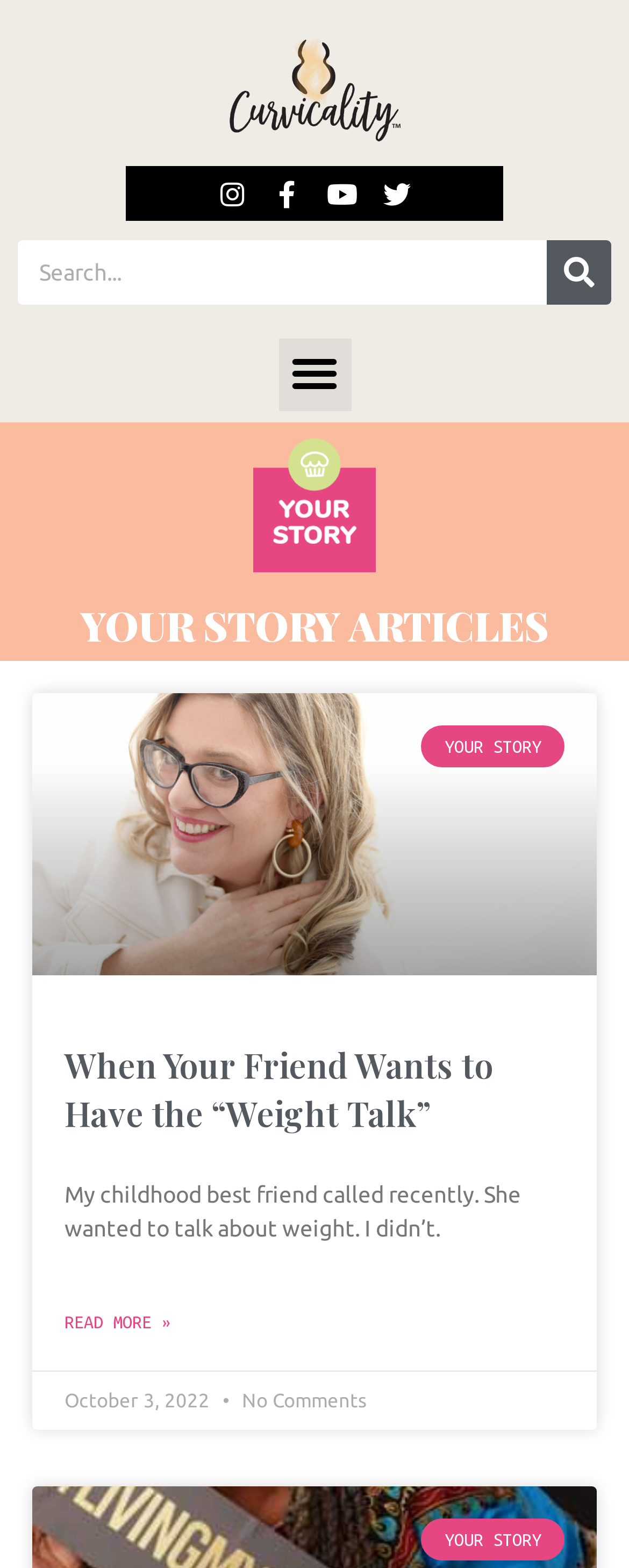How many comments are there on the first article?
Based on the image, answer the question in a detailed manner.

The number of comments on the first article can be found in the StaticText element with the text 'No Comments', which is located below the date of the first article.